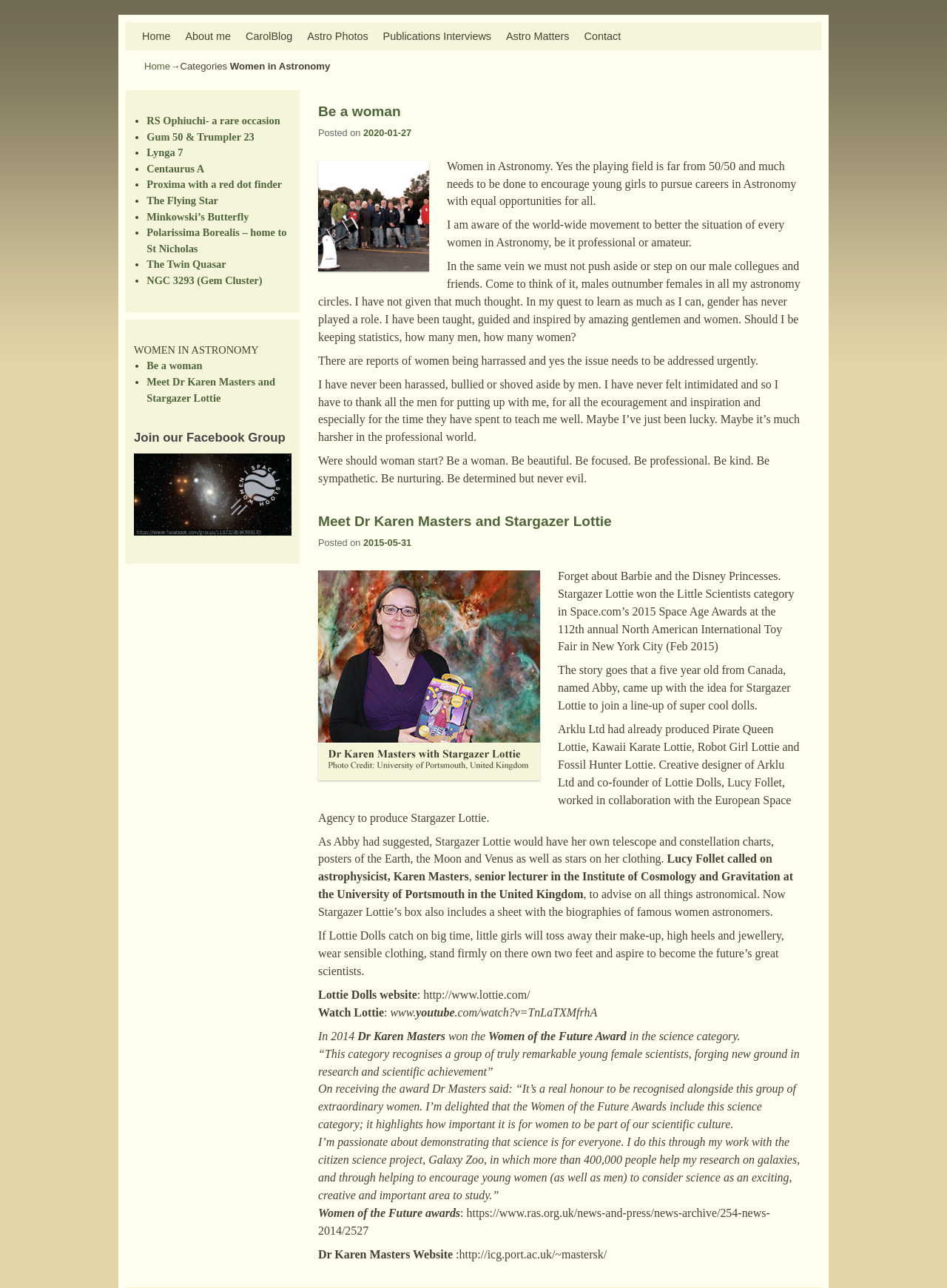Find the UI element described as: "Gum 50 & Trumpler 23" and predict its bounding box coordinates. Ensure the coordinates are four float numbers between 0 and 1, [left, top, right, bottom].

[0.155, 0.101, 0.269, 0.111]